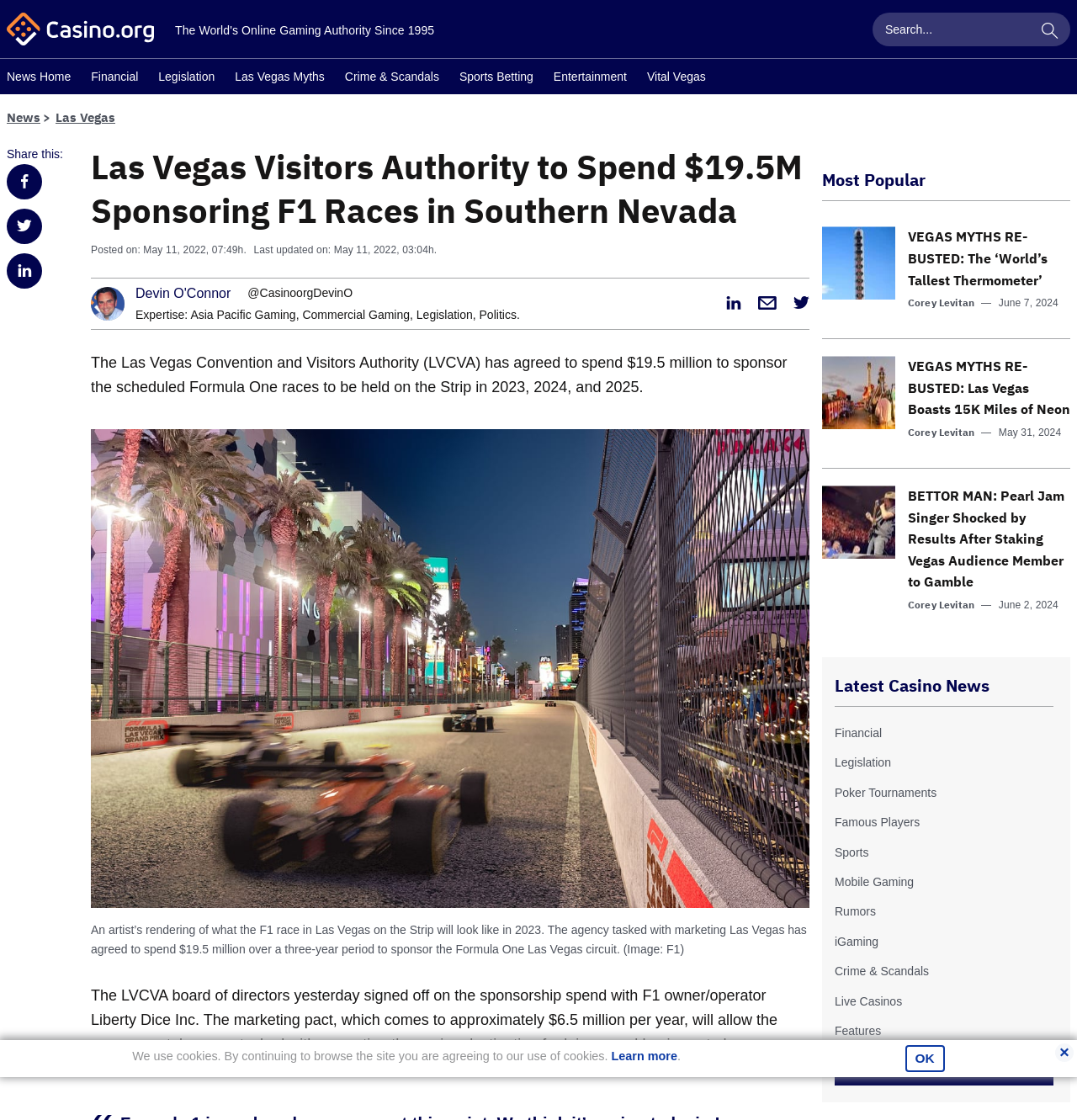Given the element description "Entertainment", identify the bounding box of the corresponding UI element.

[0.514, 0.056, 0.582, 0.084]